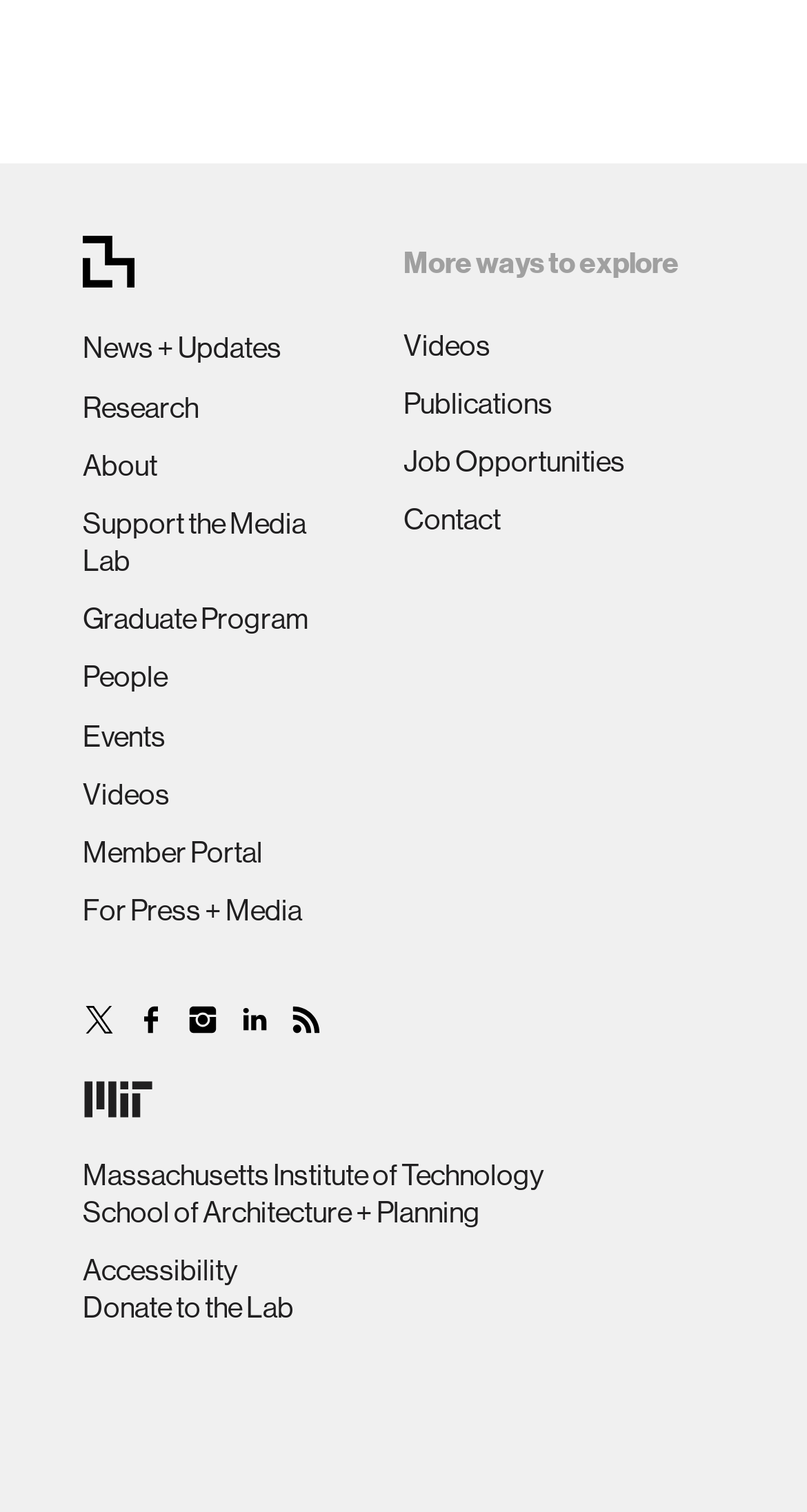Show the bounding box coordinates for the HTML element as described: "Job Opportunities".

[0.5, 0.294, 0.774, 0.316]